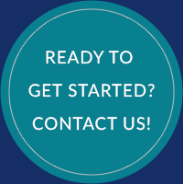Using a single word or phrase, answer the following question: 
What services does Eight Eyes specialize in?

graphic design, branding, marketing, and book design